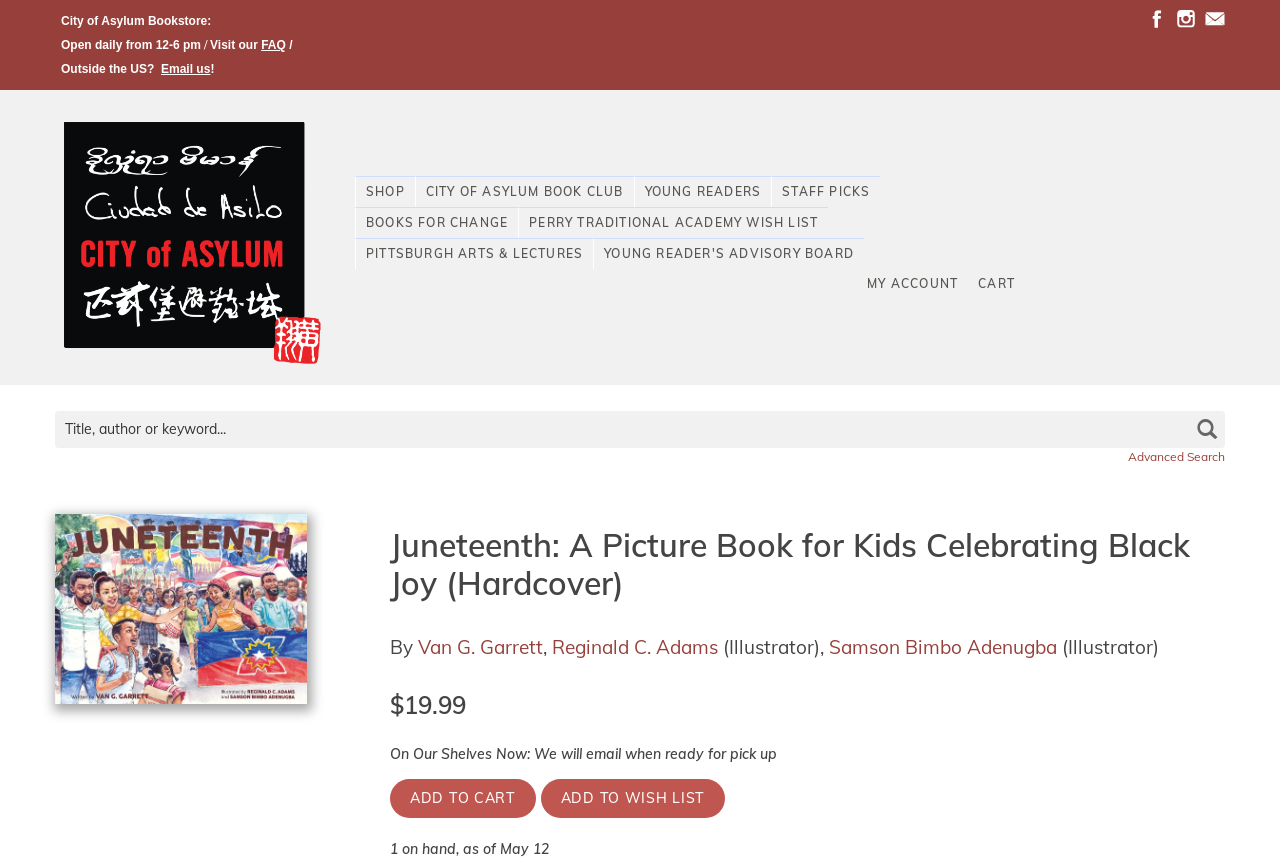What is the current status of the book 'Juneteenth: A Picture Book for Kids Celebrating Black Joy' in the store?
Using the image, provide a concise answer in one word or a short phrase.

On Our Shelves Now